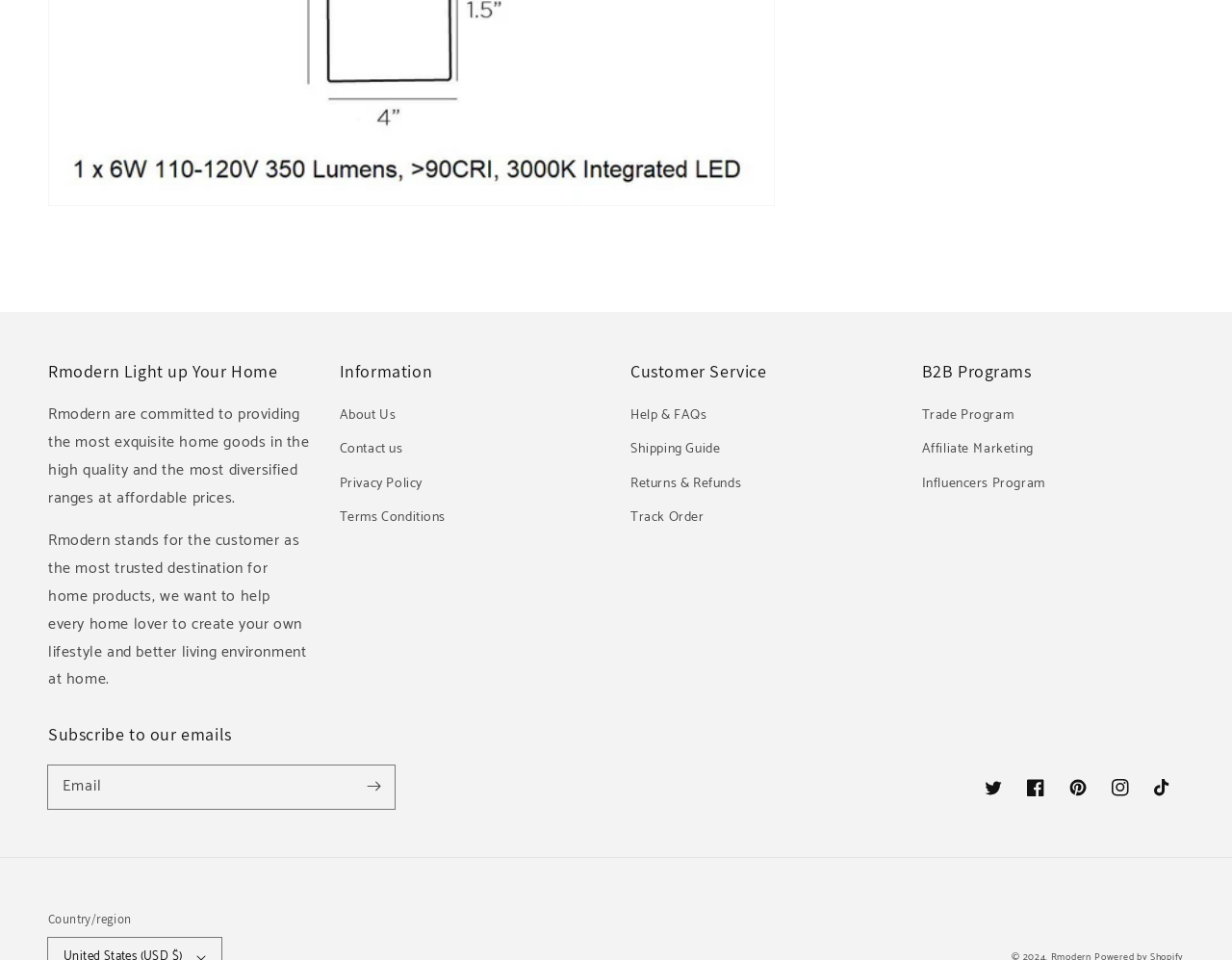Please respond in a single word or phrase: 
What is the main purpose of Rmodern?

Home goods